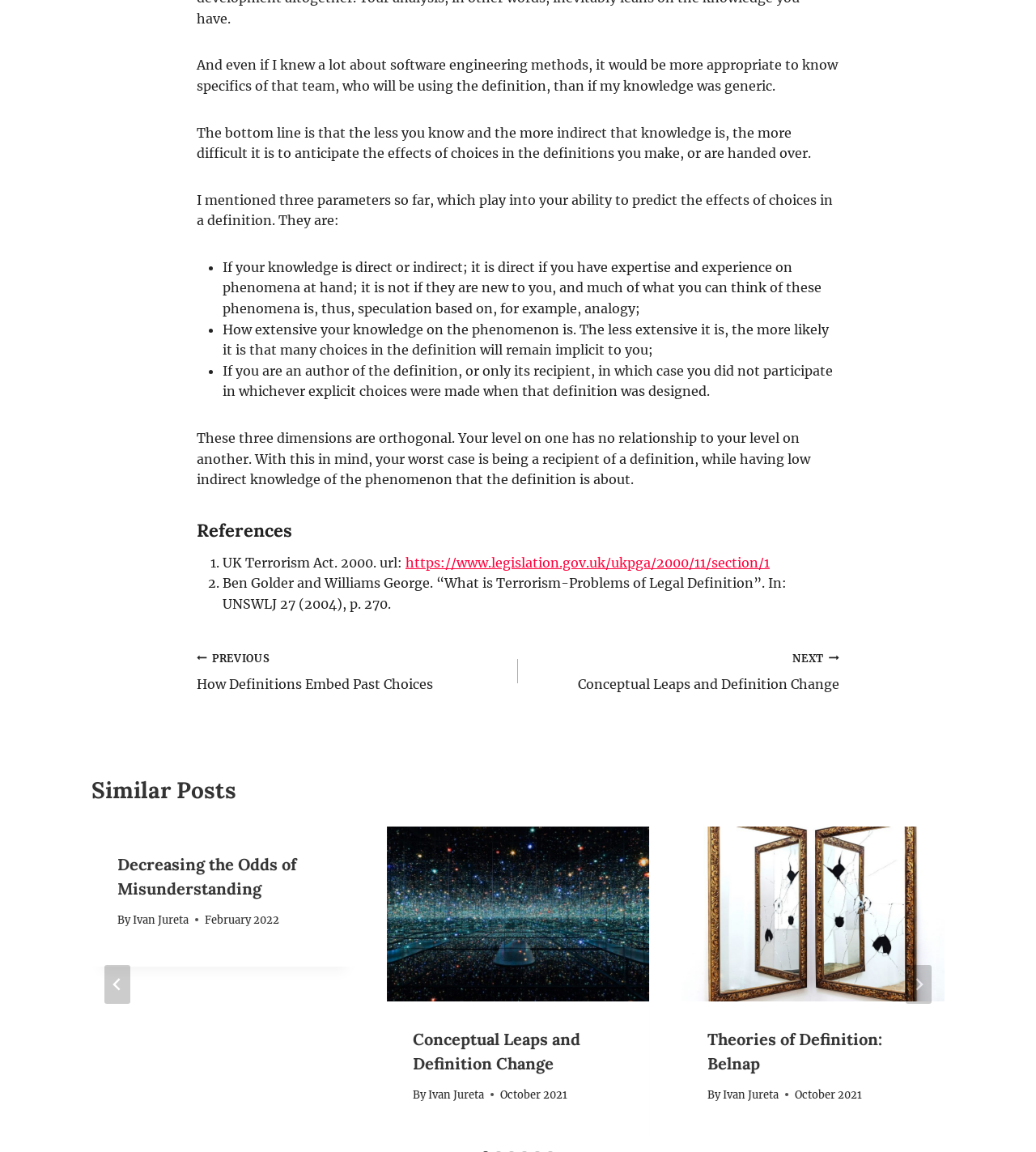Locate the bounding box coordinates of the clickable part needed for the task: "Search for a keyword".

None